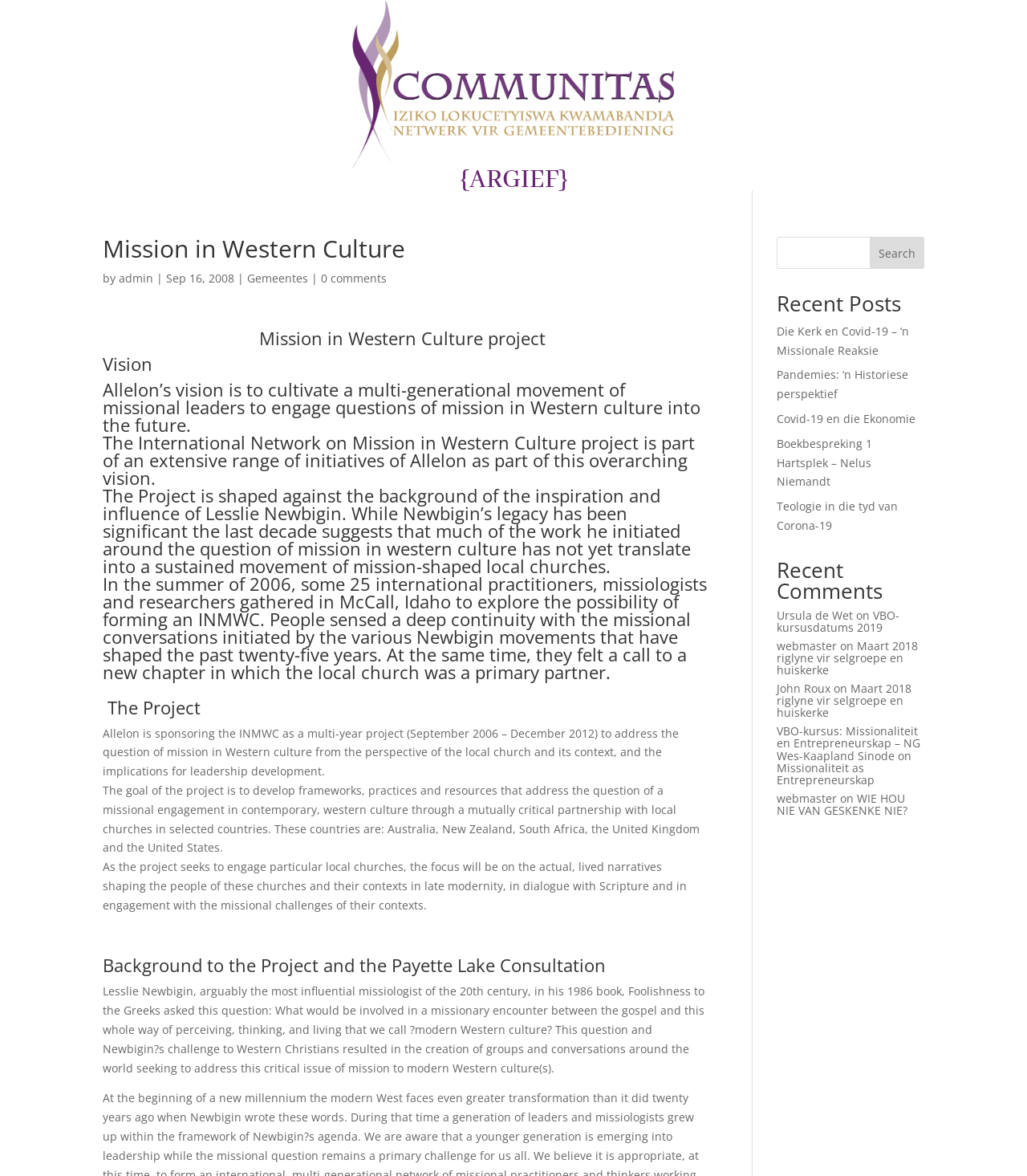Please identify the bounding box coordinates of the element's region that should be clicked to execute the following instruction: "Read the blog". The bounding box coordinates must be four float numbers between 0 and 1, i.e., [left, top, right, bottom].

None